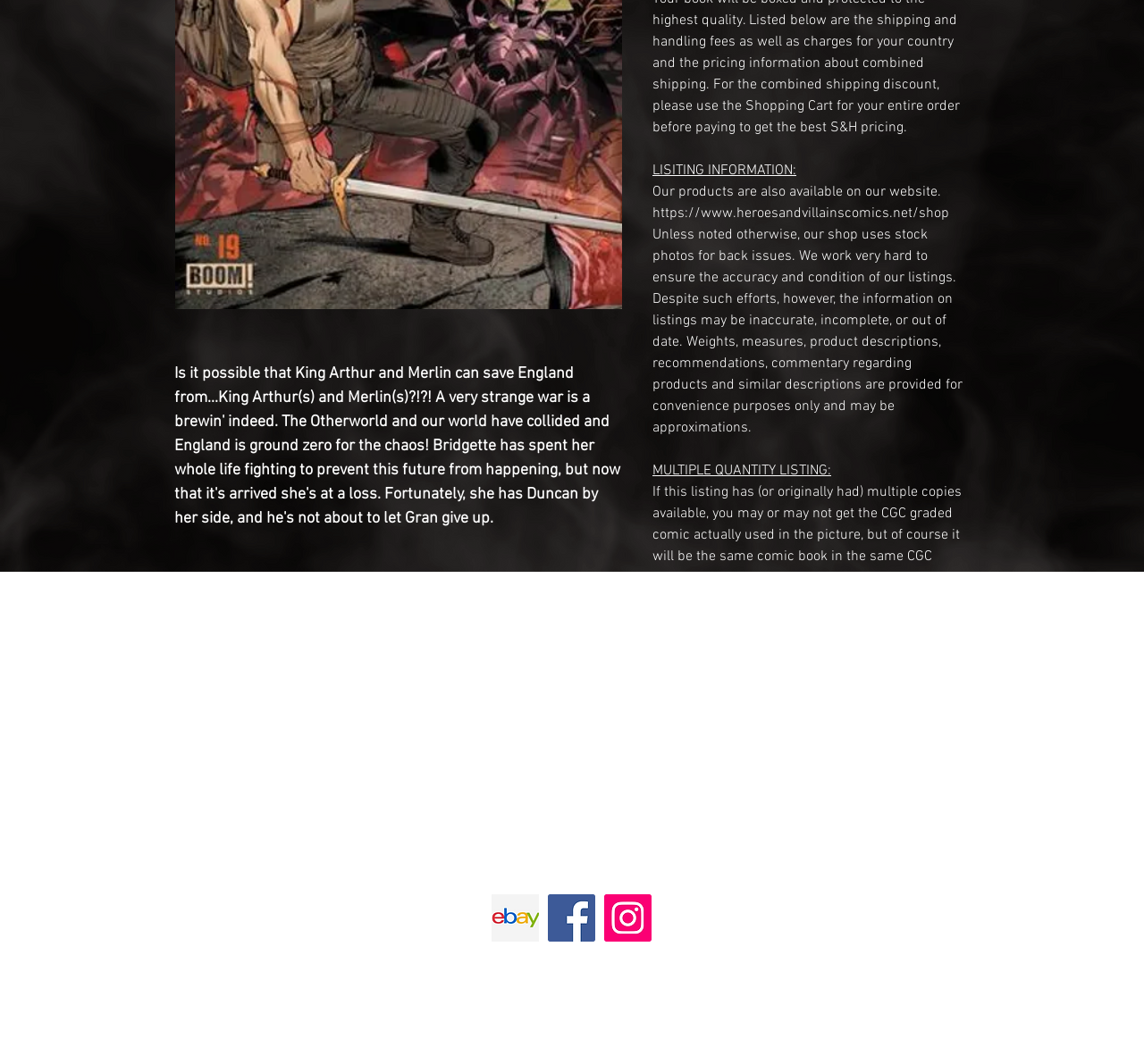For the given element description aria-label="Instagram", determine the bounding box coordinates of the UI element. The coordinates should follow the format (top-left x, top-left y, bottom-right x, bottom-right y) and be within the range of 0 to 1.

[0.528, 0.84, 0.57, 0.885]